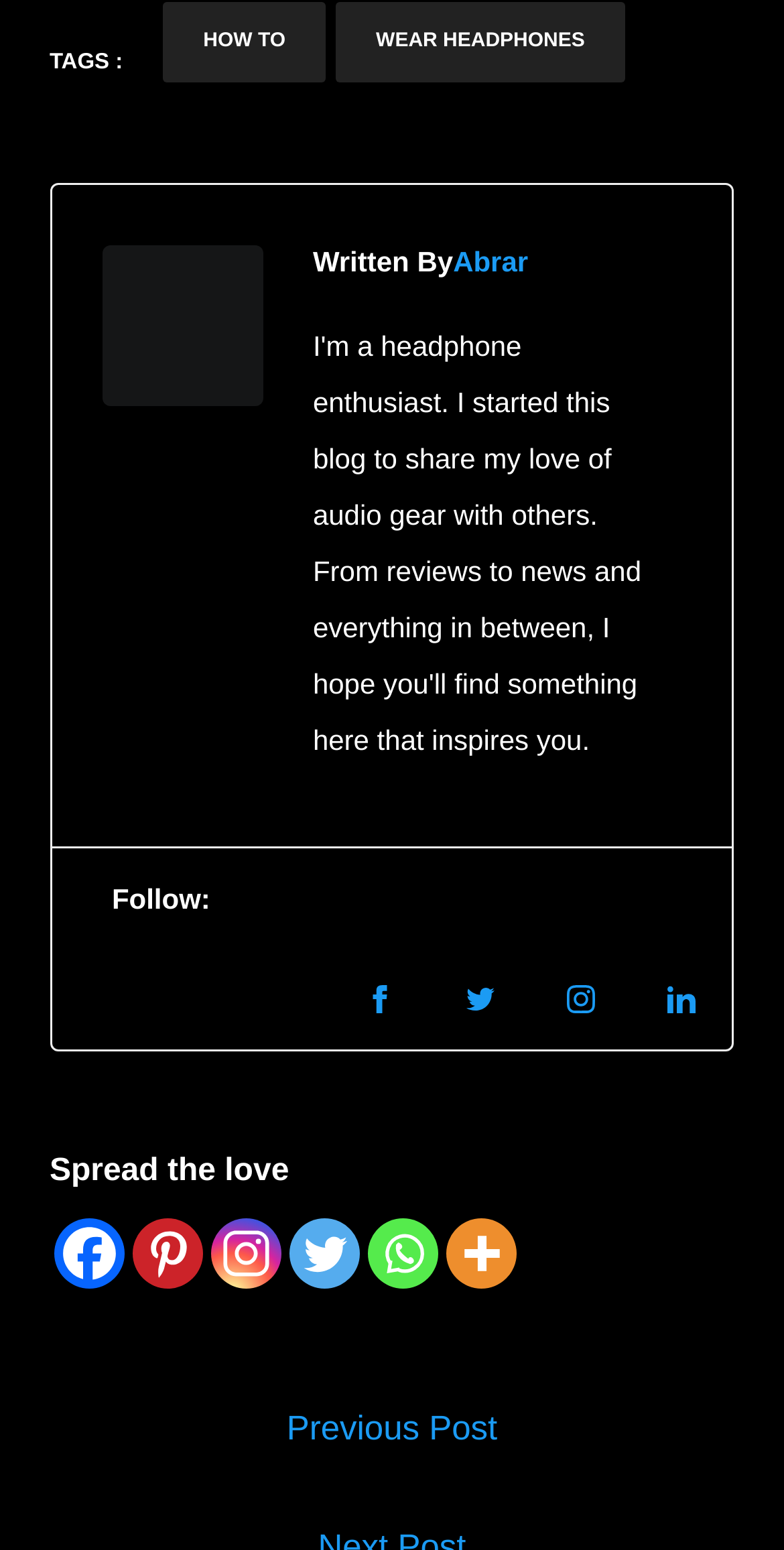What is the text at the bottom of the webpage?
Using the visual information from the image, give a one-word or short-phrase answer.

Spread the love